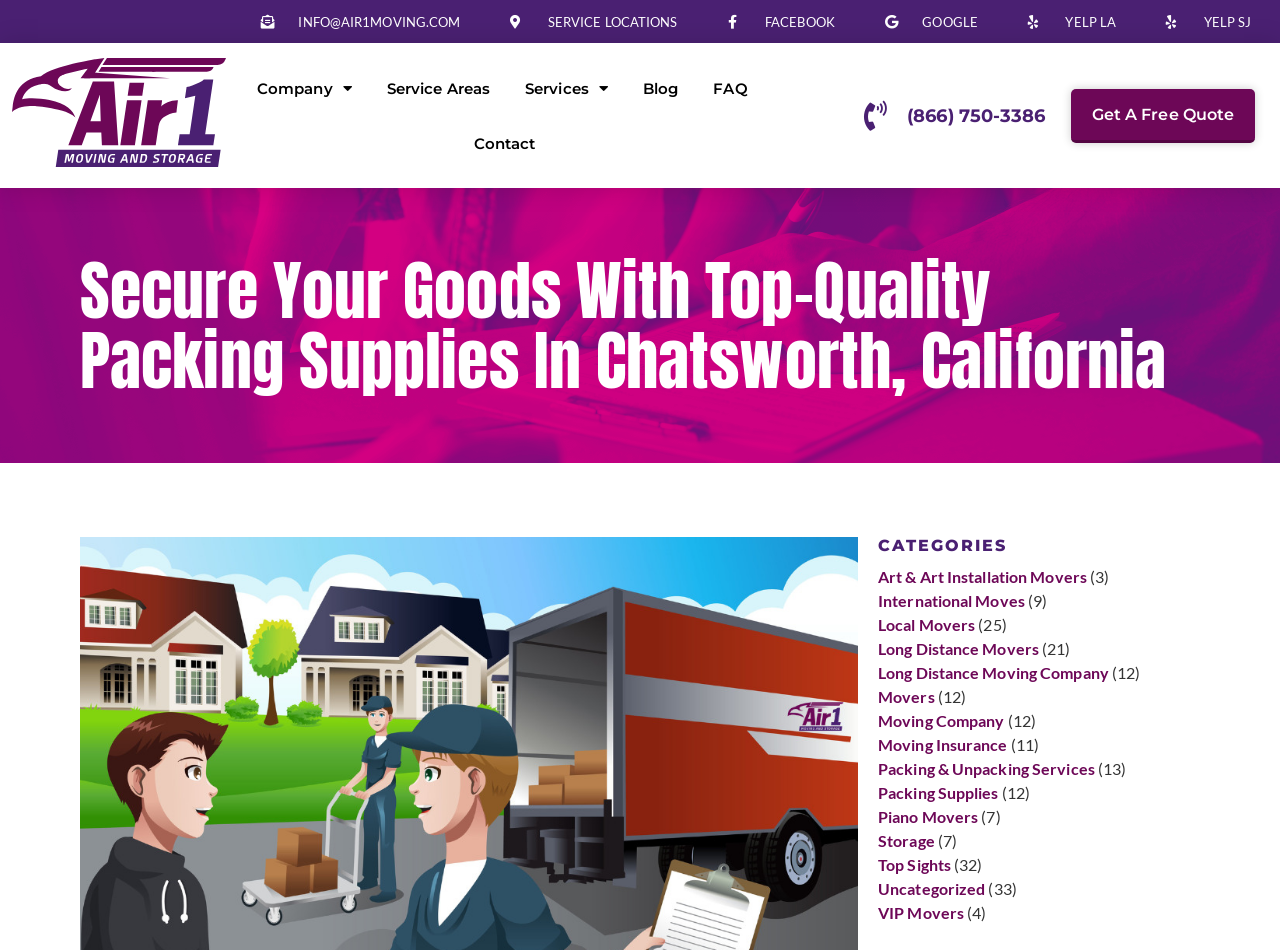Find the bounding box coordinates for the area that must be clicked to perform this action: "Learn about packing supplies".

[0.686, 0.824, 0.78, 0.844]